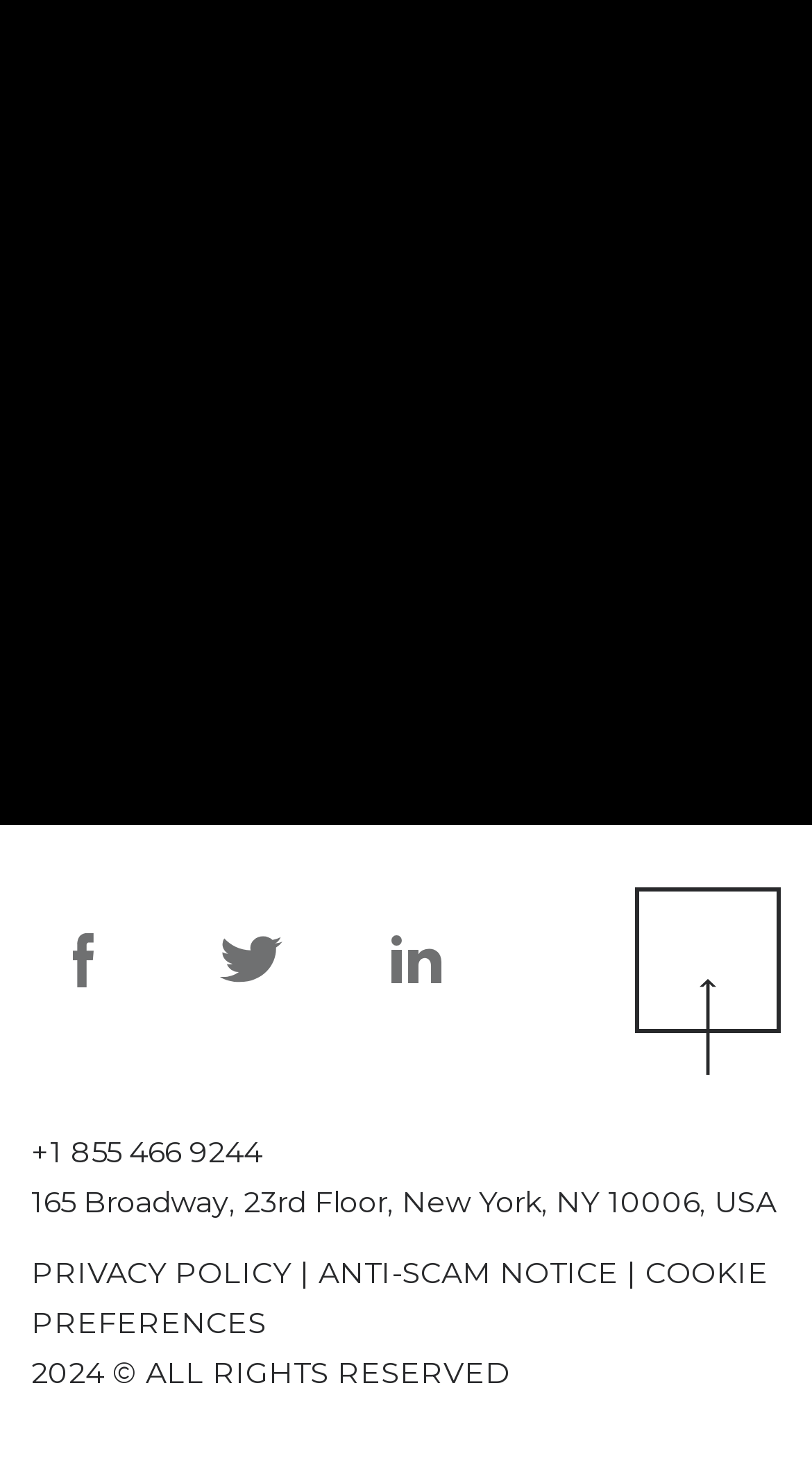Determine the bounding box coordinates of the area to click in order to meet this instruction: "Scroll to top".

[0.782, 0.599, 0.962, 0.697]